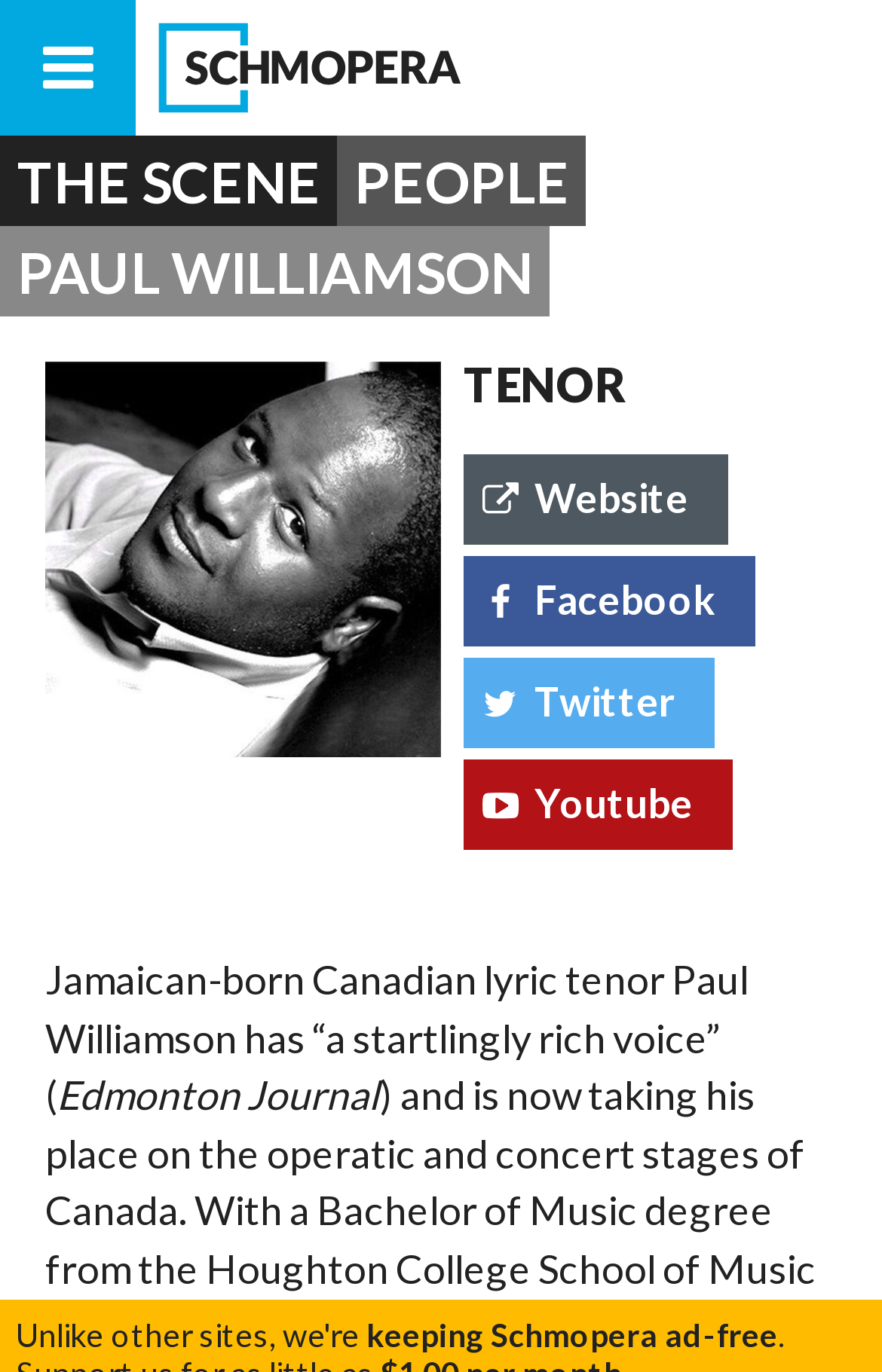Please locate the clickable area by providing the bounding box coordinates to follow this instruction: "Read more about Paul Williamson's background".

[0.051, 0.697, 0.849, 0.816]